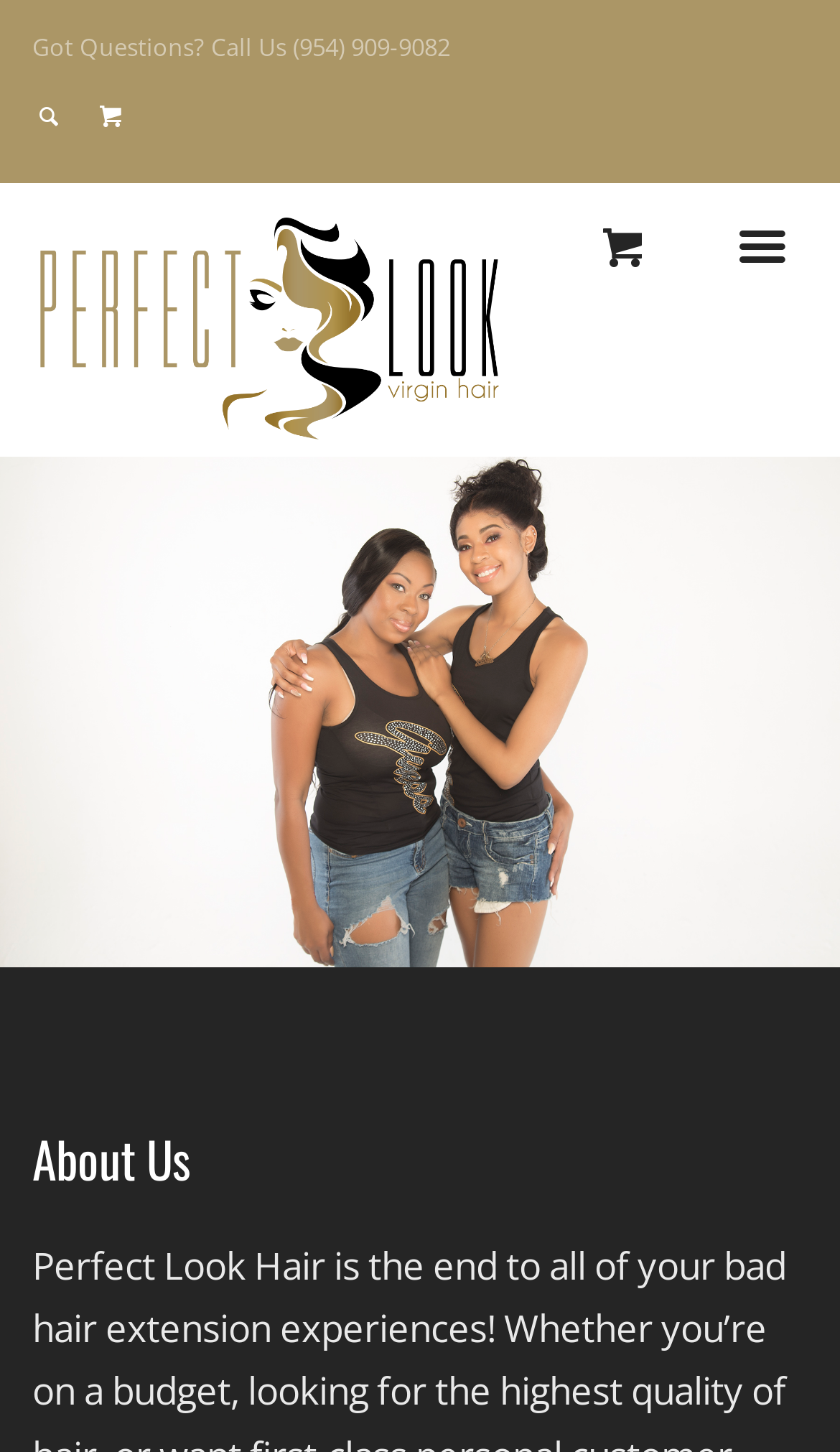Analyze the image and provide a detailed answer to the question: What is the phone number for inquiries?

I found the phone number by looking at the StaticText element with the text 'Got Questions? Call Us (954) 909-9082' which is located at the top of the page.